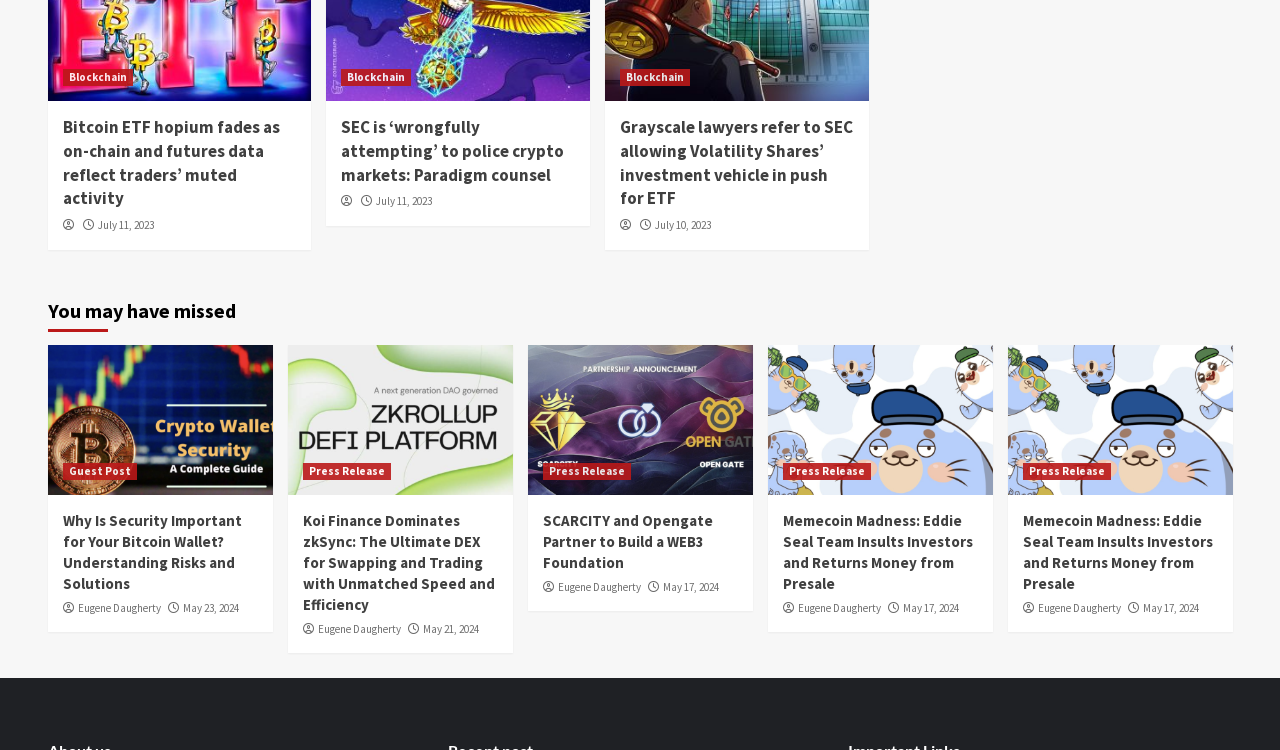How many articles are listed on this webpage?
Answer the question with detailed information derived from the image.

By counting the number of headings and links on the webpage, it can be determined that there are 6 articles listed.